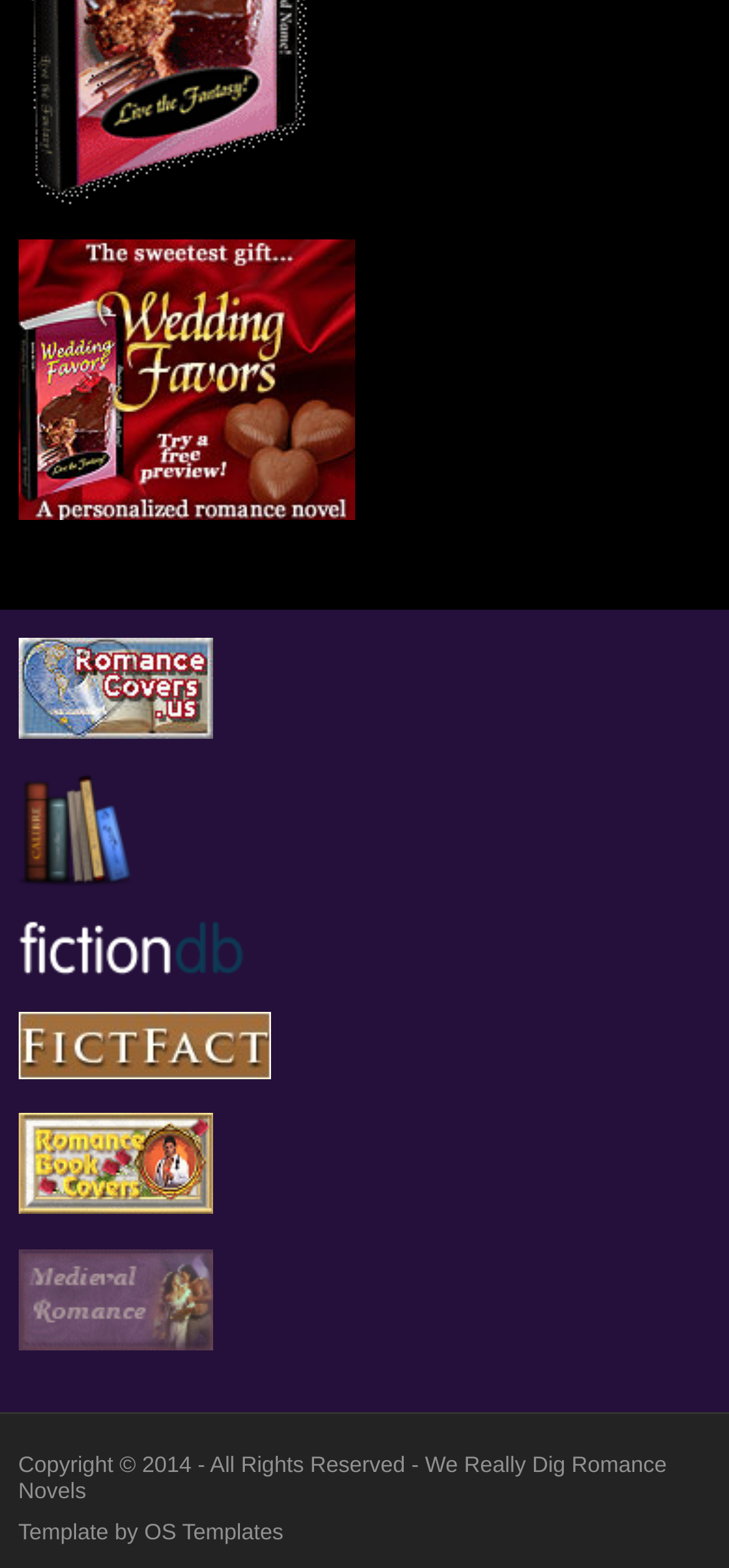Specify the bounding box coordinates of the area that needs to be clicked to achieve the following instruction: "Type your name".

None